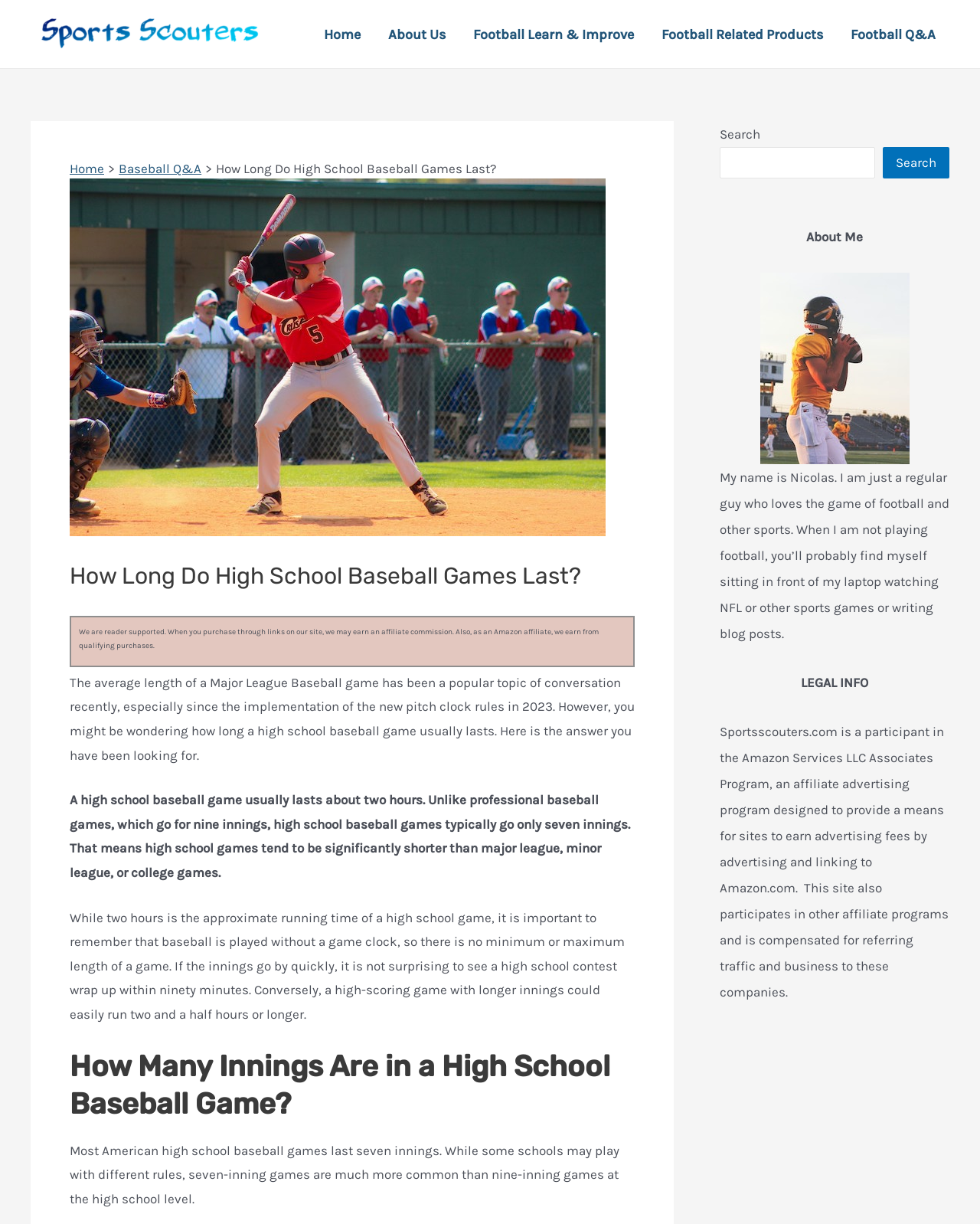What is the purpose of the website?
Look at the image and provide a short answer using one word or a phrase.

To provide information and earn affiliate commission